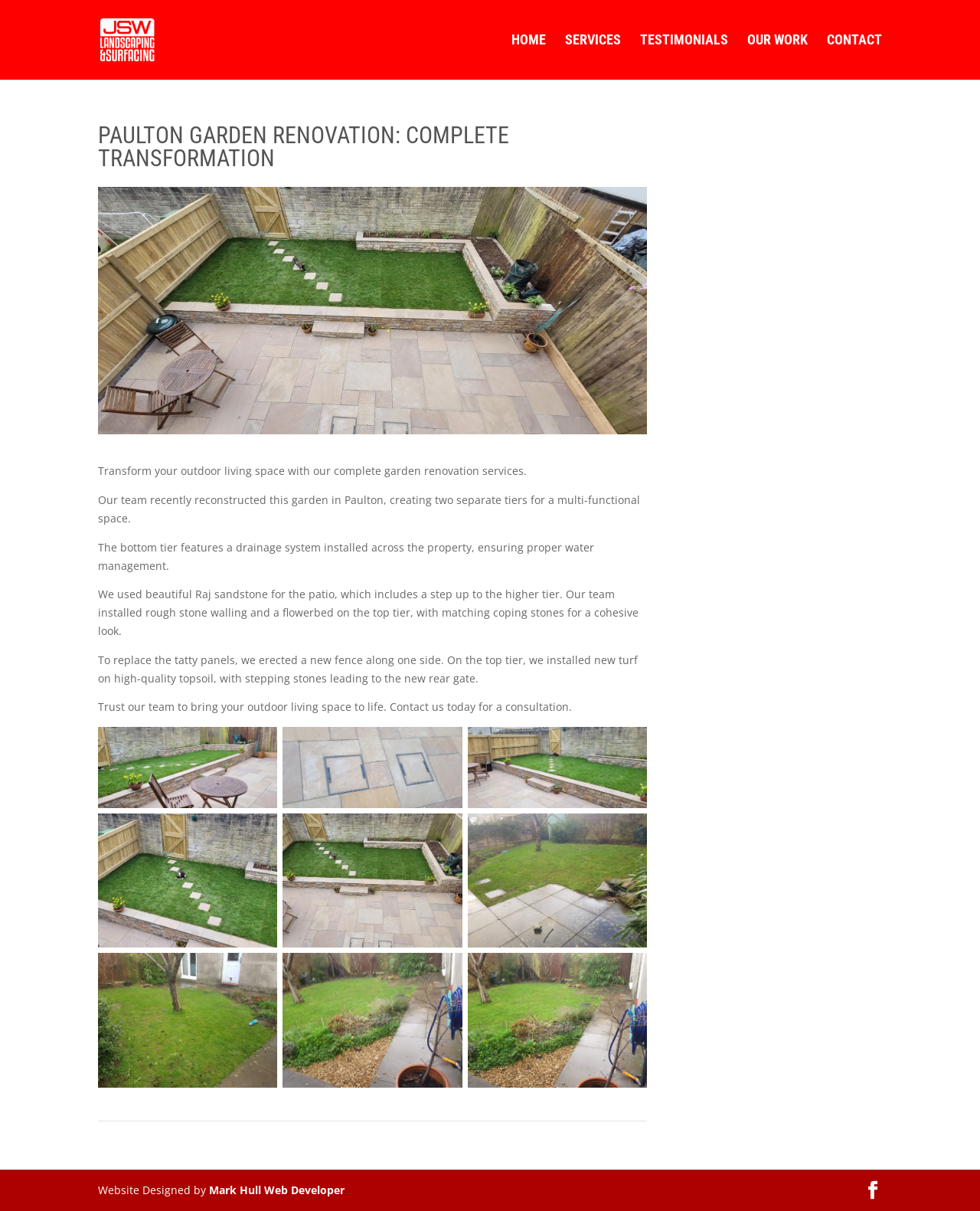What was replaced in the garden?
Please provide a comprehensive answer based on the visual information in the image.

The answer can be found in the paragraph of text that describes the garden renovation project. It states 'To replace the tatty panels, we erected a new fence along one side.'